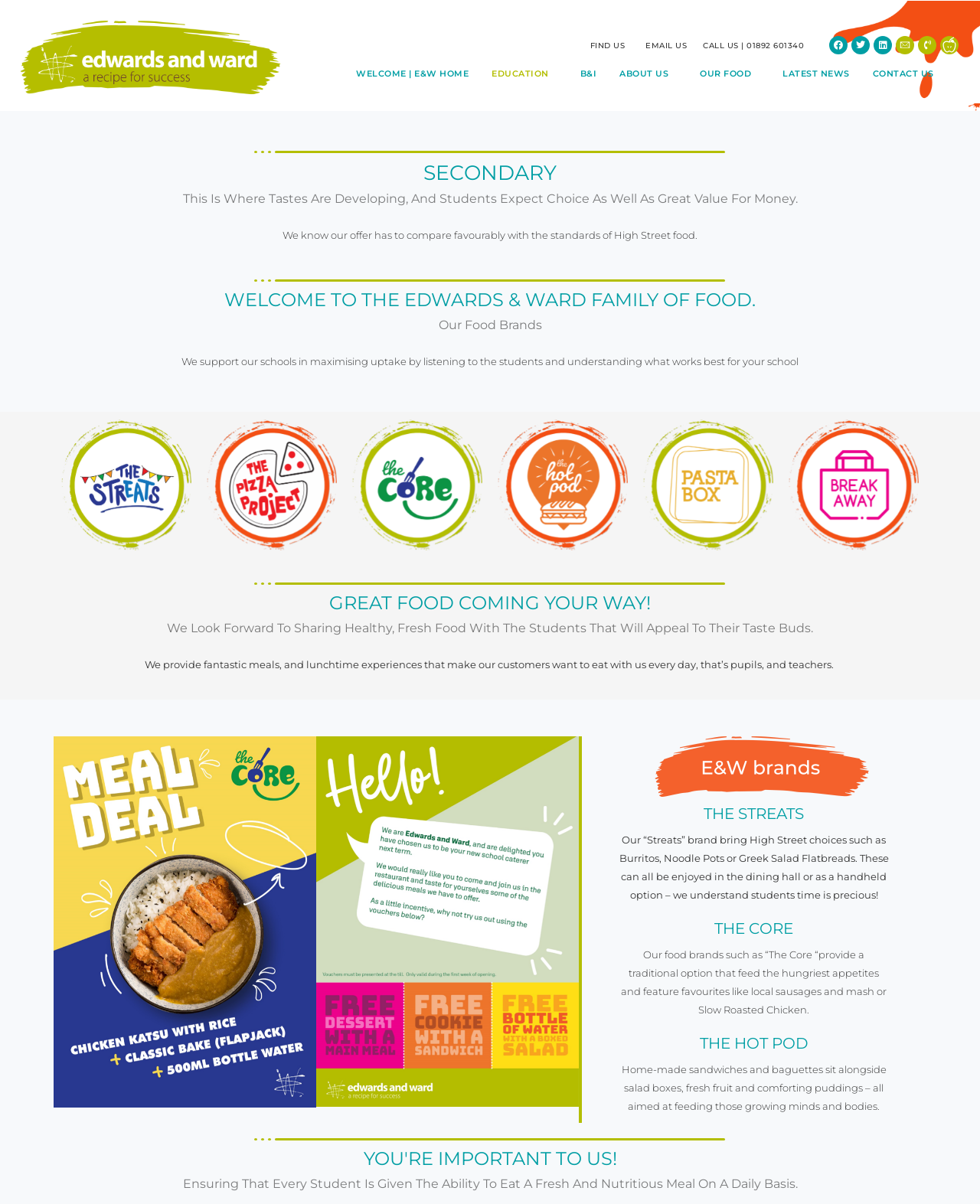Identify the bounding box coordinates for the UI element that matches this description: "About Us".

[0.621, 0.051, 0.703, 0.071]